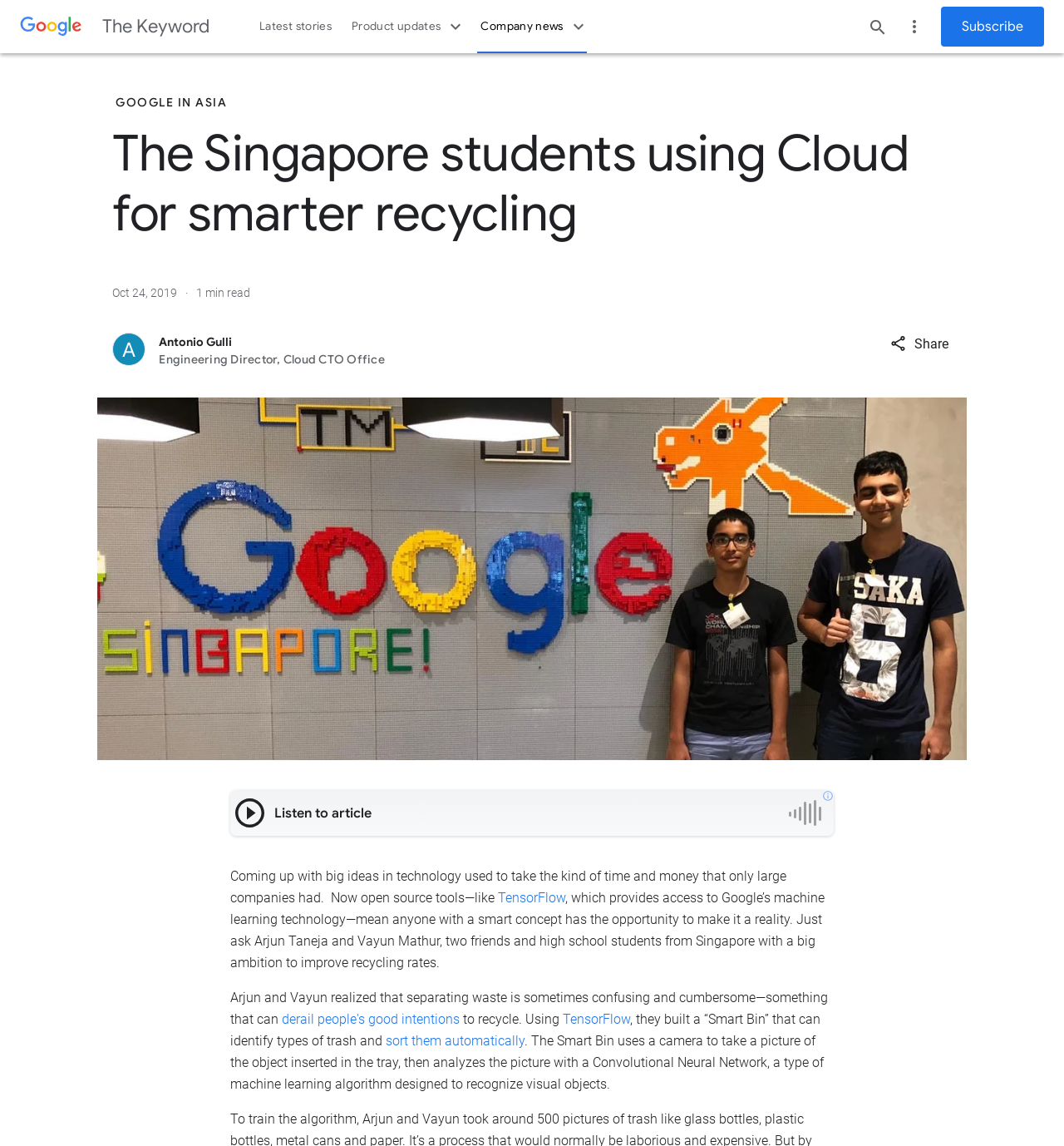Provide a single word or phrase to answer the given question: 
Who are the authors of the Smart Bin project?

Arjun Taneja and Vayun Mathur